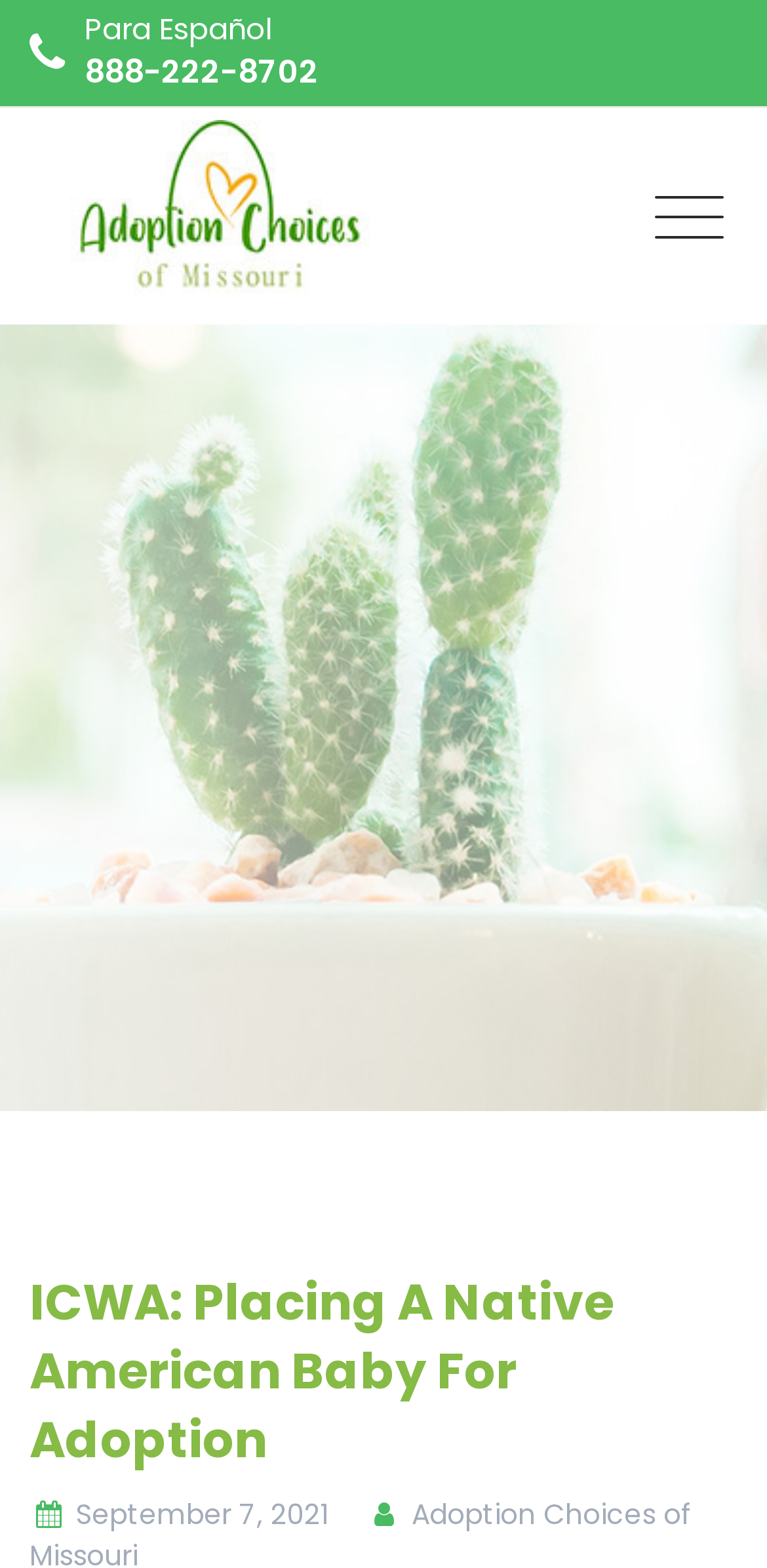Given the element description September 7, 2021, predict the bounding box coordinates for the UI element in the webpage screenshot. The format should be (top-left x, top-left y, bottom-right x, bottom-right y), and the values should be between 0 and 1.

[0.038, 0.953, 0.427, 0.978]